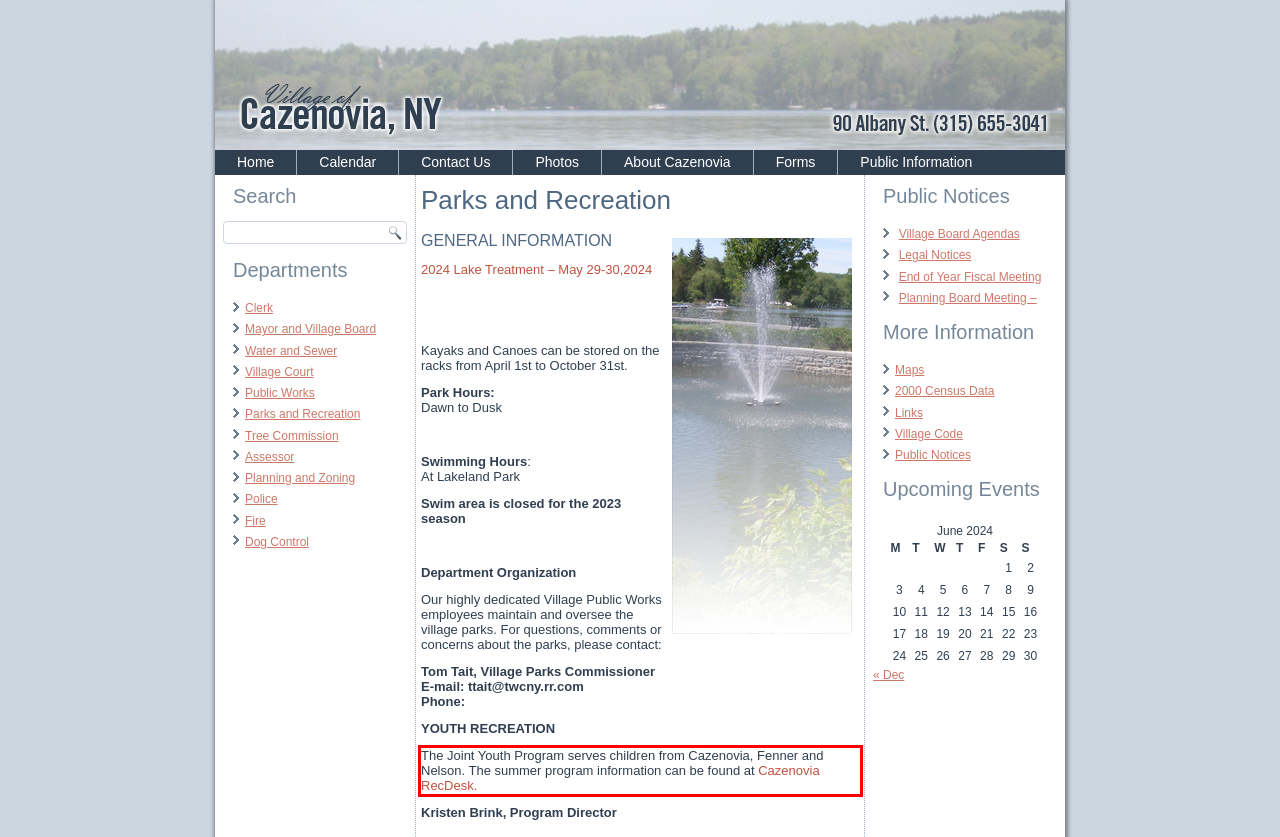In the screenshot of the webpage, find the red bounding box and perform OCR to obtain the text content restricted within this red bounding box.

The Joint Youth Program serves children from Cazenovia, Fenner and Nelson. The summer program information can be found at Cazenovia RecDesk.